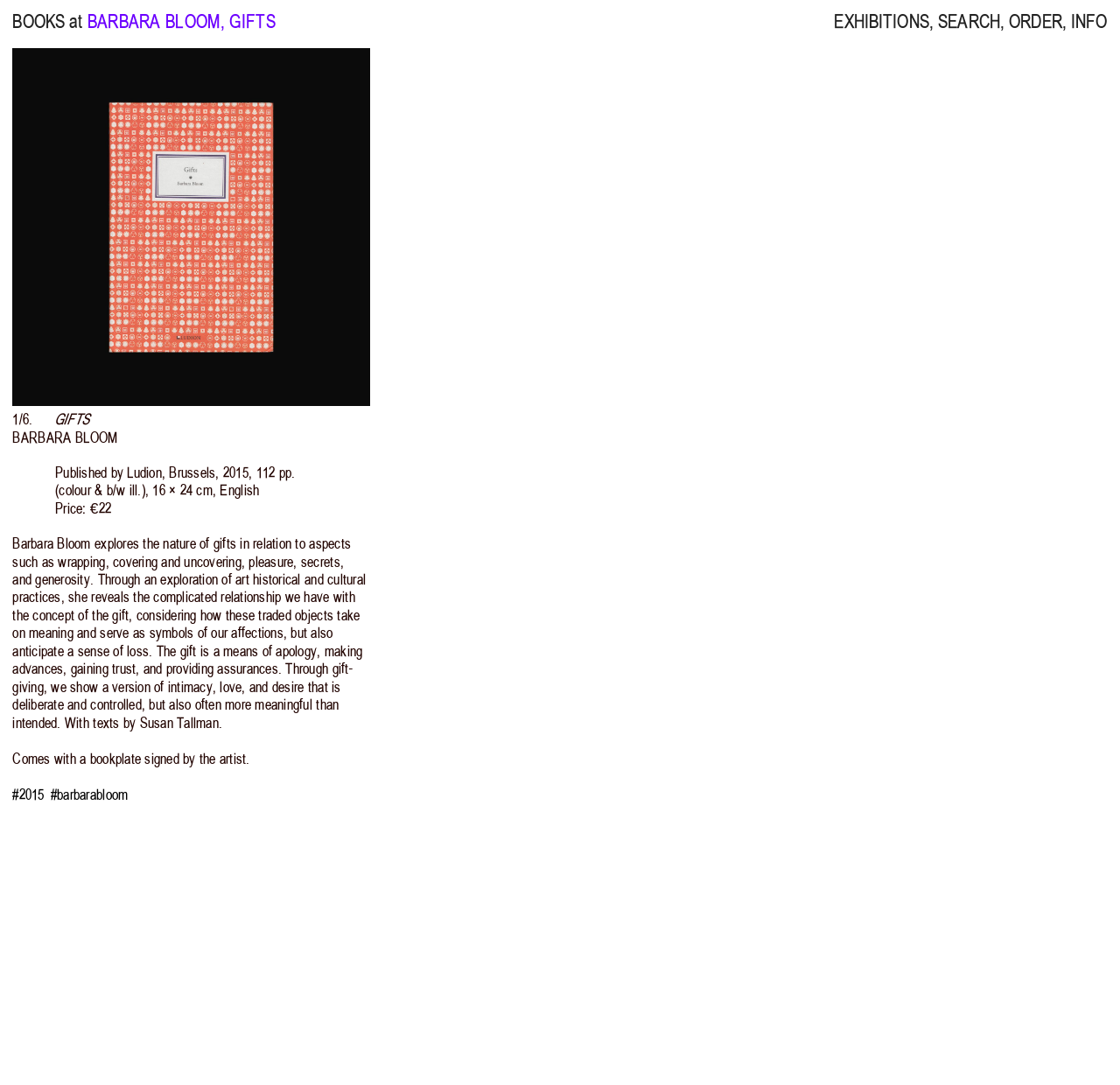What is the name of the author?
Based on the image, answer the question with as much detail as possible.

I found the answer by looking at the StaticText element with the text 'BARBARA BLOOM, GIFTS' at the top of the page, which suggests that Barbara Bloom is the author of the book being described.